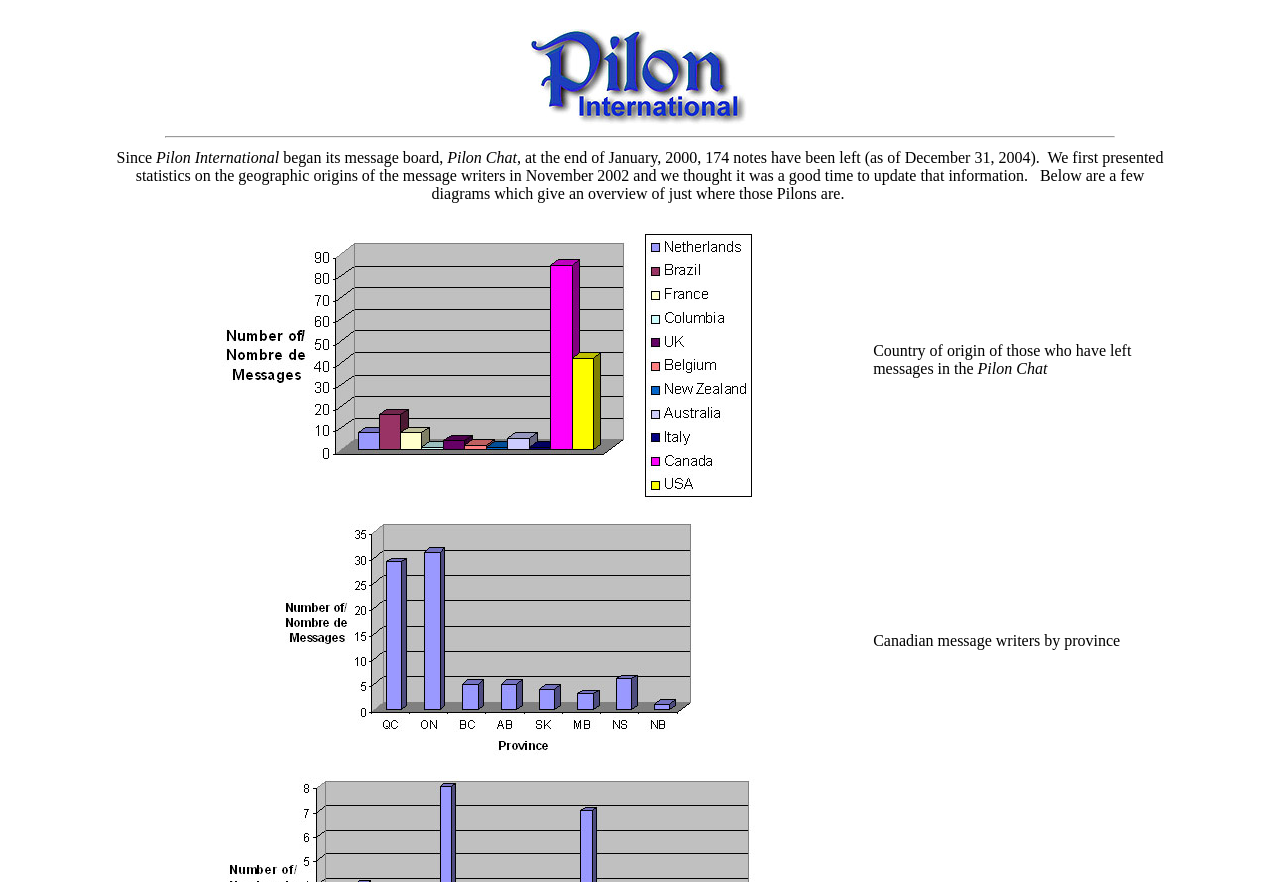Generate a thorough caption detailing the webpage content.

The webpage is about Pilon International, specifically analyzing the origins of messages in Pilon Chat. At the top, there is a small, non-descriptive text element. Below it, there is a table that spans almost the entire width of the page. The table has three rows, each containing an image and a text element.

In the first row, the image is positioned in the middle, taking up about a third of the table's width. The text element, which is quite long, is positioned to the left of the image and describes the purpose of the webpage, including the number of notes left on the message board and the intention to update the information on the geographic origins of the message writers.

In the second row, there are two table cells. The left cell contains an image, and the right cell contains a text element that describes the content of the image, which is about the country of origin of those who have left messages in the Pilon Chat.

In the third row, there are again two table cells. The left cell contains another image, and the right cell contains a text element that describes the content of the image, which is about Canadian message writers by province.